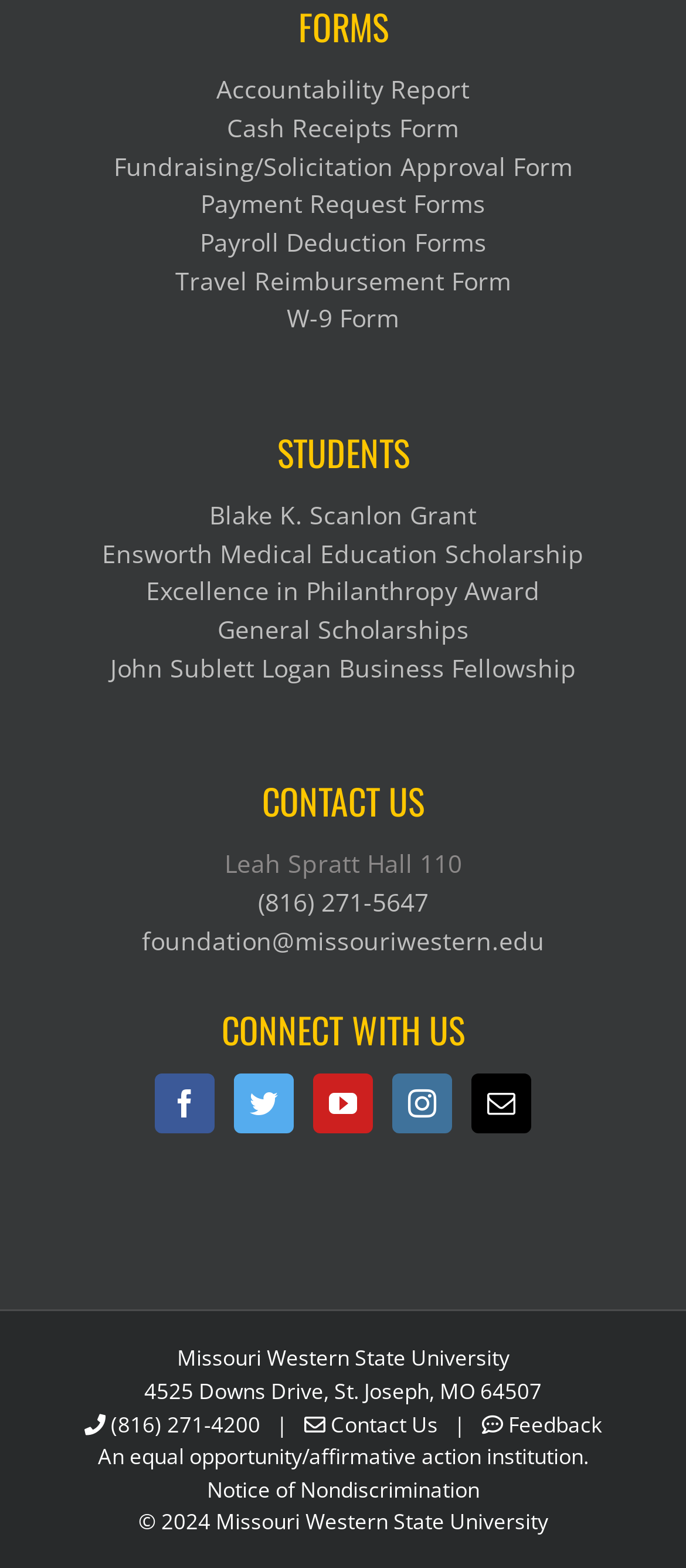Highlight the bounding box coordinates of the element that should be clicked to carry out the following instruction: "Access Cash Receipts Form". The coordinates must be given as four float numbers ranging from 0 to 1, i.e., [left, top, right, bottom].

[0.0, 0.069, 1.0, 0.094]